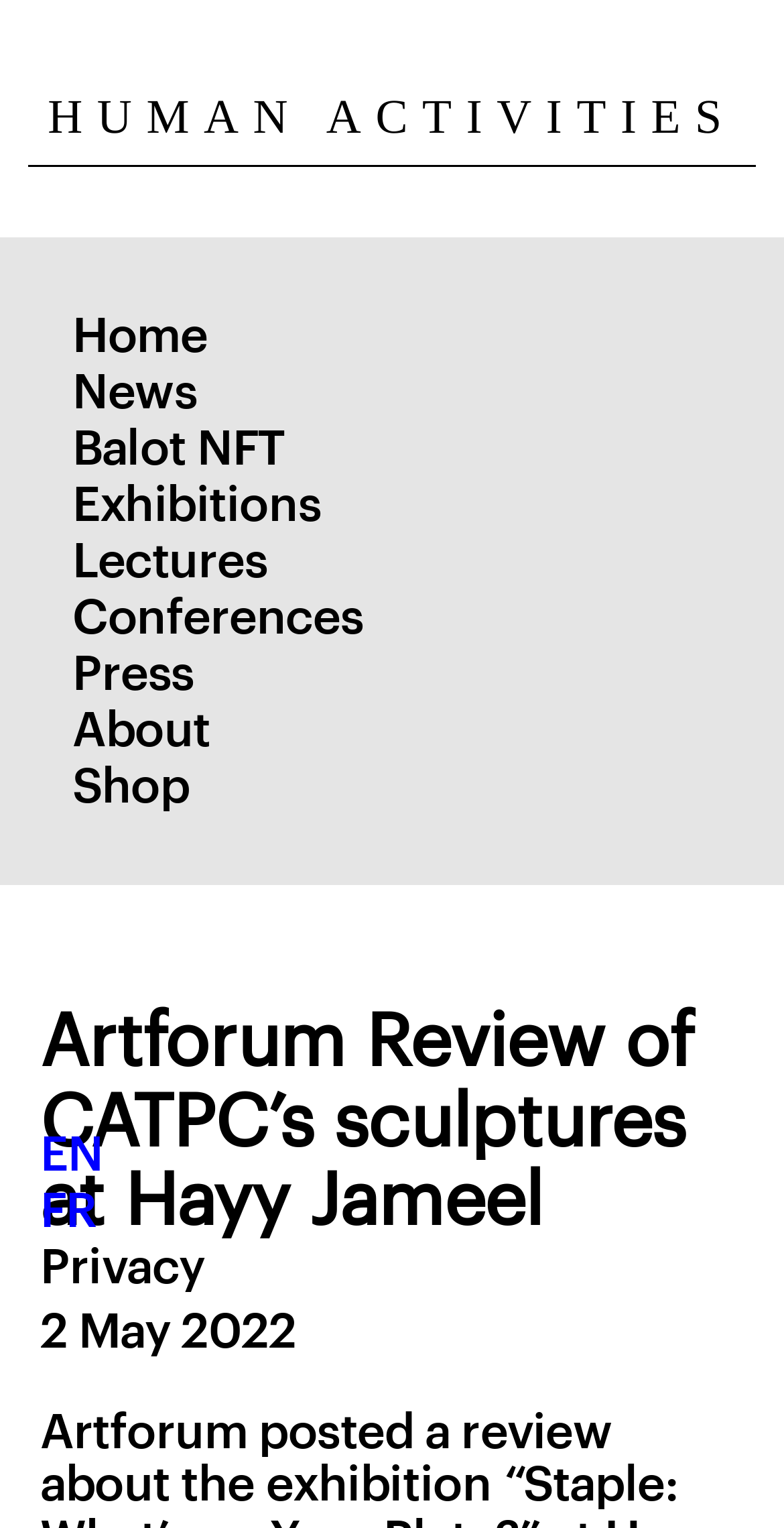Identify the bounding box of the UI component described as: "Shop".

[0.0, 0.496, 1.0, 0.533]